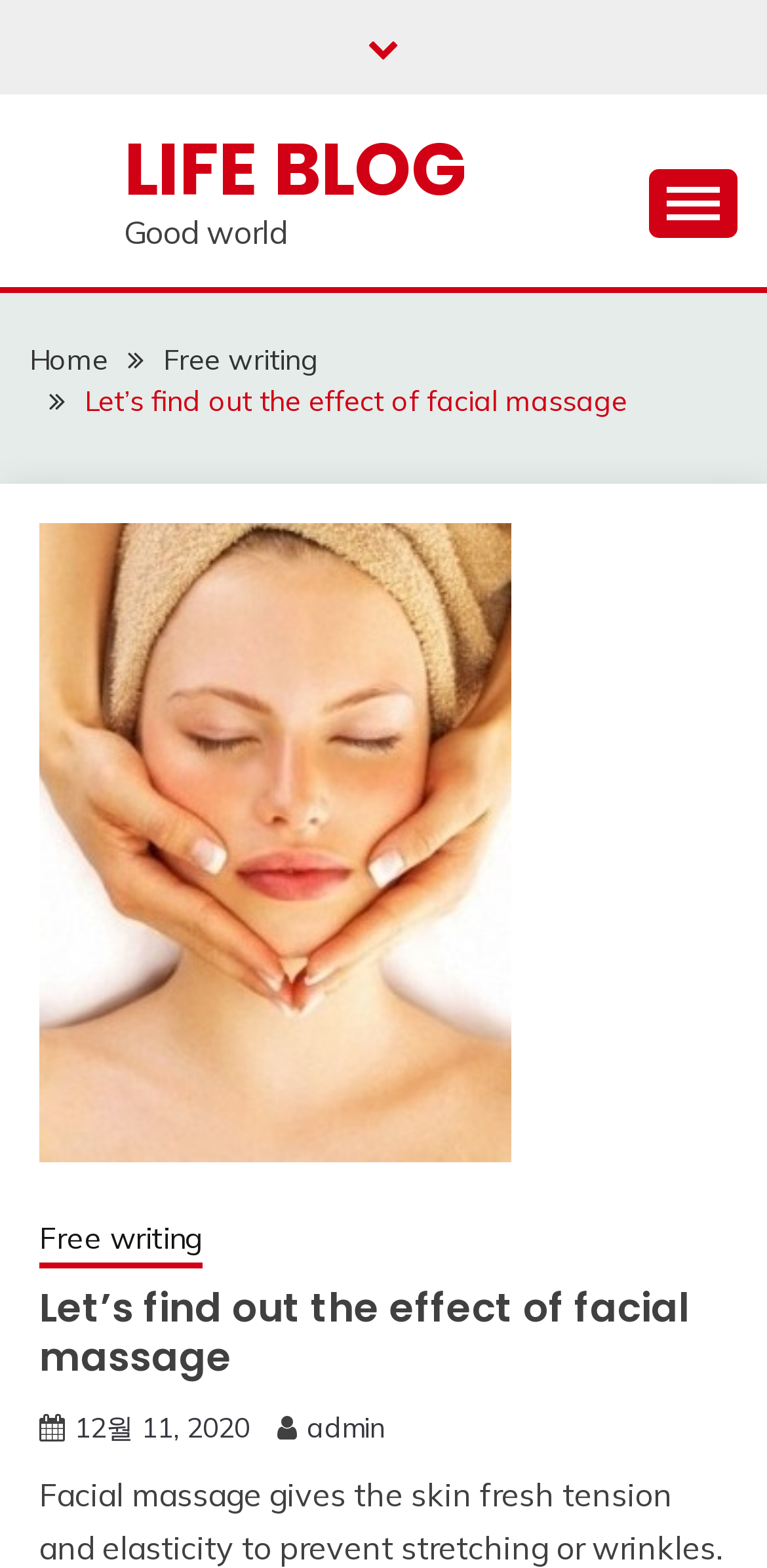What is the date of the article?
Based on the image, please offer an in-depth response to the question.

I found the date of the article by looking at the link with the text '12월 11, 2020', which corresponds to December 11, 2020.